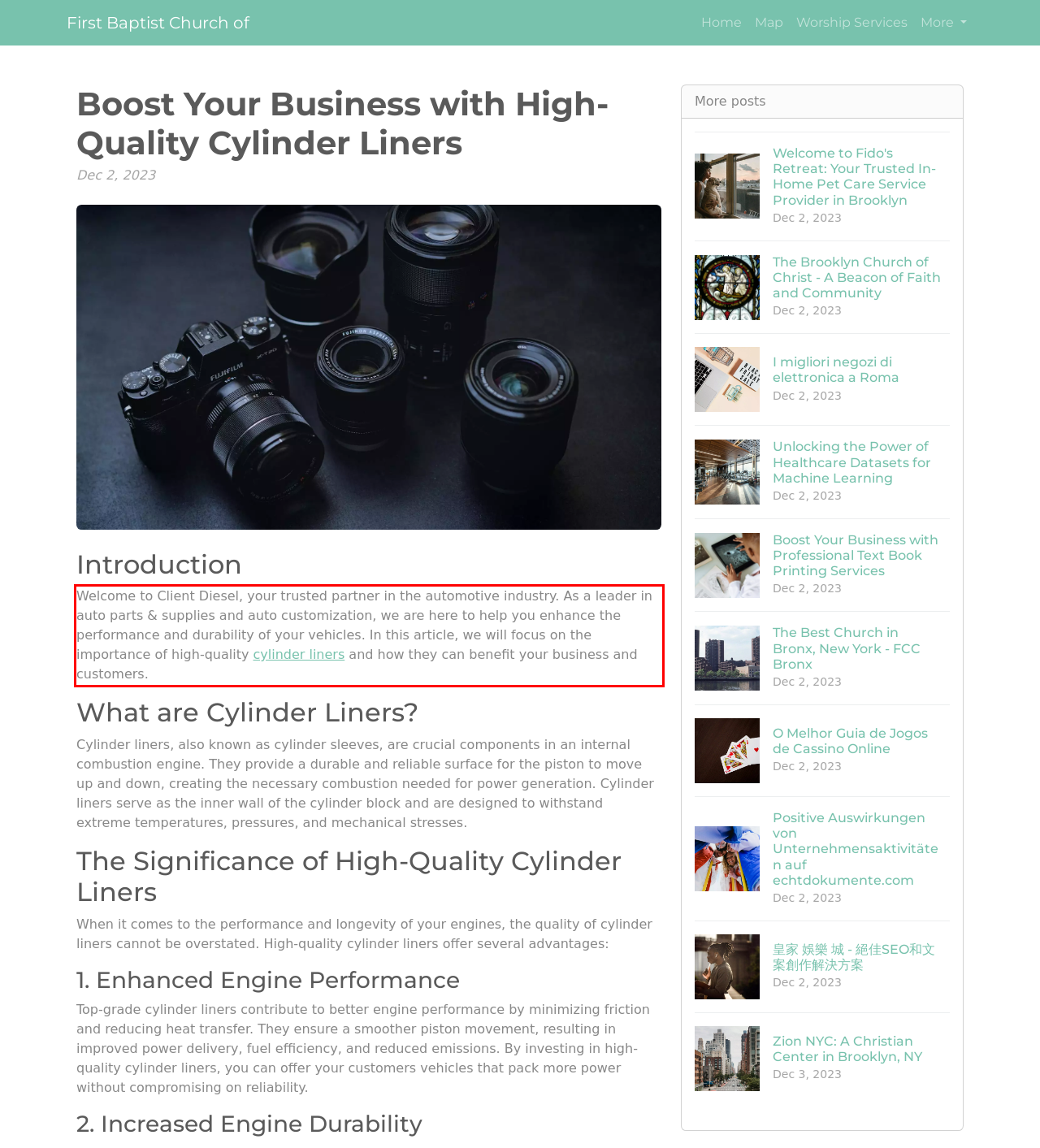Please extract the text content within the red bounding box on the webpage screenshot using OCR.

Welcome to Client Diesel, your trusted partner in the automotive industry. As a leader in auto parts & supplies and auto customization, we are here to help you enhance the performance and durability of your vehicles. In this article, we will focus on the importance of high-quality cylinder liners and how they can benefit your business and customers.